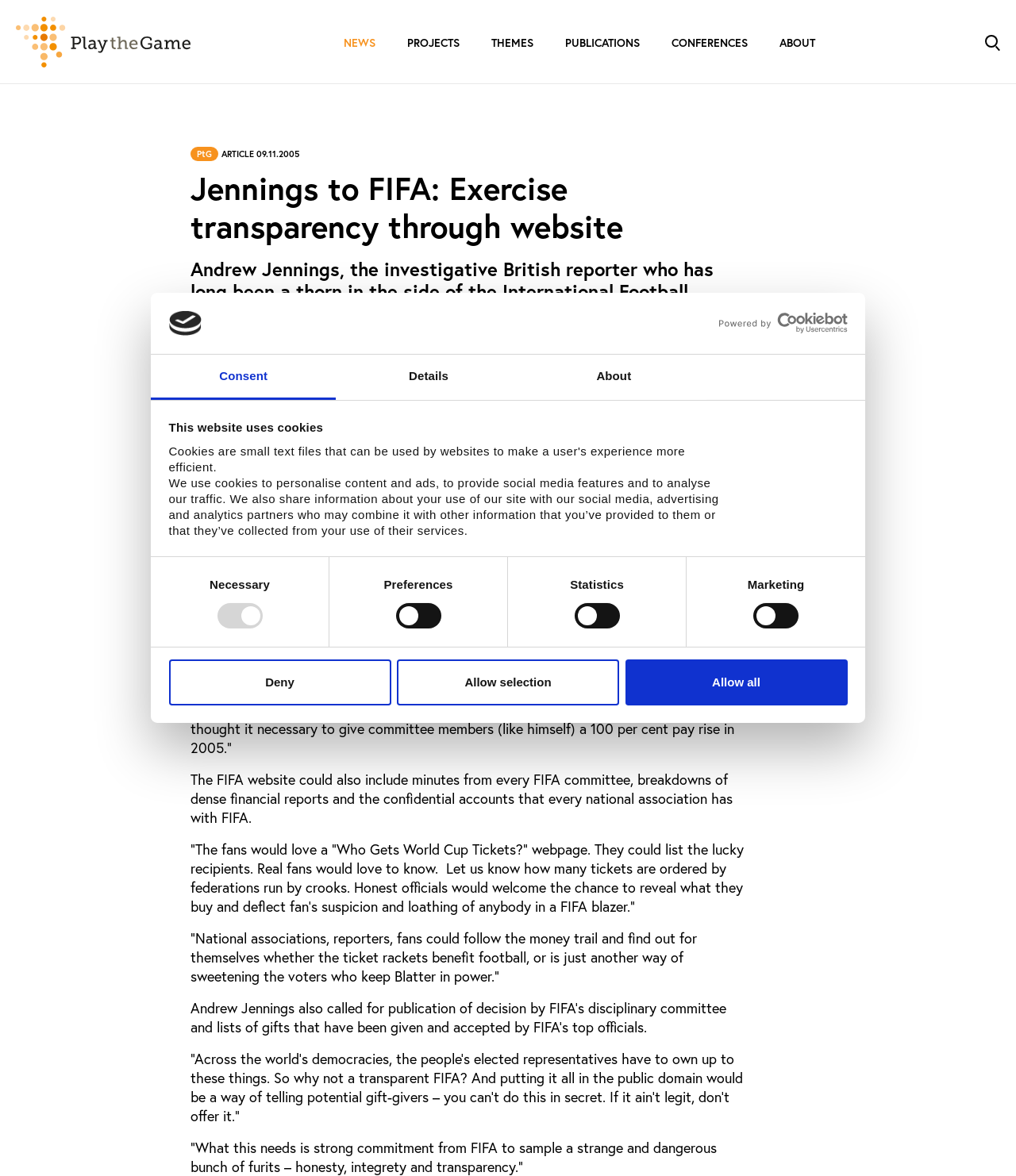Can you give a detailed response to the following question using the information from the image? How many links are in the top navigation menu?

The top navigation menu includes links to 'NEWS', 'PROJECTS', 'THEMES', 'PUBLICATIONS', 'CONFERENCES', and 'ABOUT', for a total of 6 links.